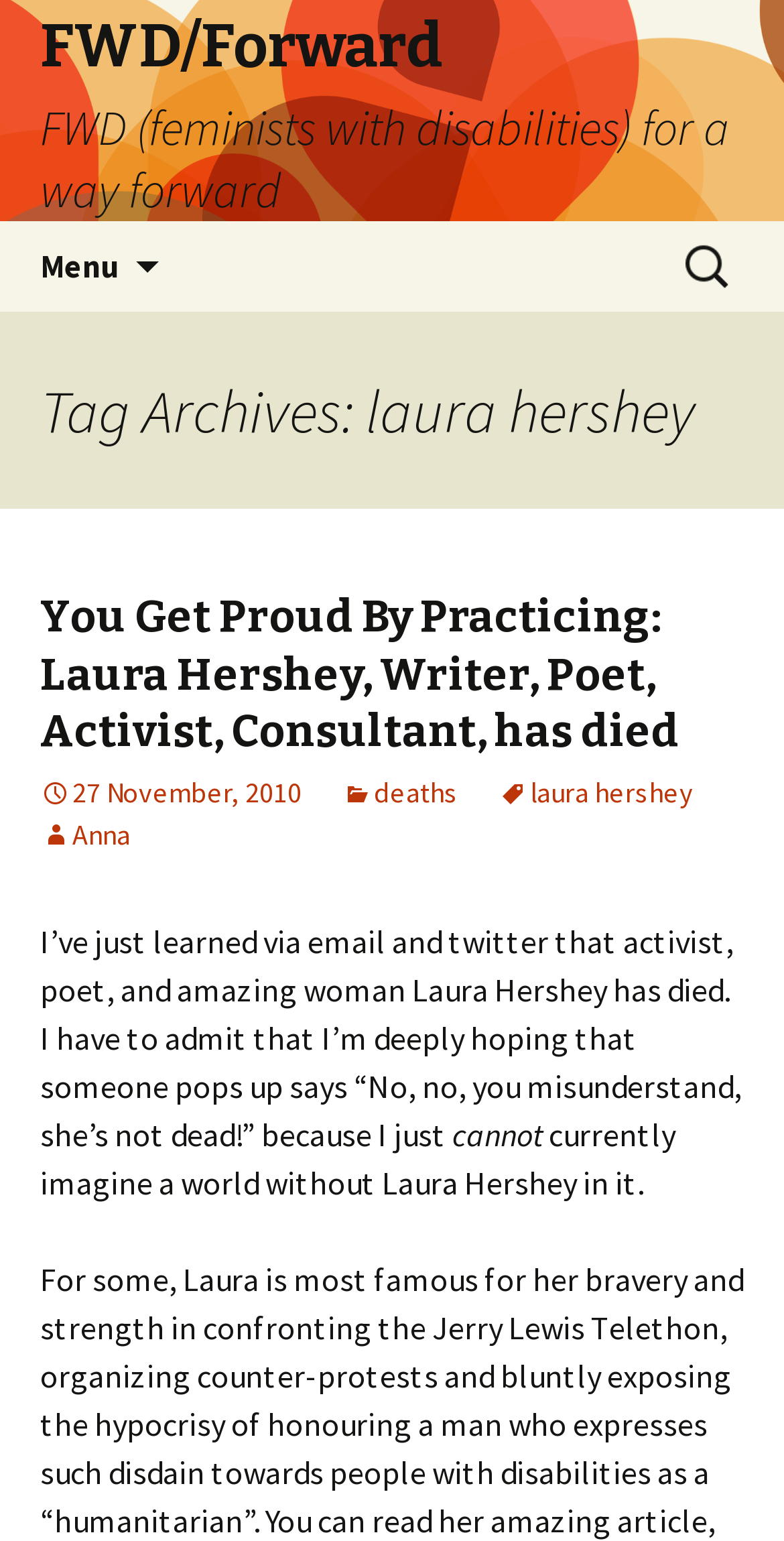Illustrate the webpage with a detailed description.

The webpage is dedicated to Laura Hershey, a writer, poet, activist, and consultant who has passed away. At the top of the page, there is a link to "FWD/Forward FWD (feminists with disabilities) for a way forward" with a heading that reads "FWD/Forward" and a subheading that provides more information about the organization. 

To the right of this link, there is a button labeled "Menu" with an icon, which is not expanded by default. Next to the menu button, there is a "Skip to content" link. On the opposite side of the page, there is a search bar with a label "Search for:" and a search box.

Below the top section, there is a header that reads "Tag Archives: laura hershey". Underneath this header, there is a heading that announces the passing of Laura Hershey, followed by a link to the same article. 

To the right of the article title, there are three links with icons: one for the date "27 November, 2010", one for the category "deaths", and one for the tag "laura hershey". Below these links, there is a paragraph of text that expresses shock and sadness at Laura Hershey's passing, followed by another paragraph that describes her bravery and strength in confronting the Jerry Lewis Telethon.